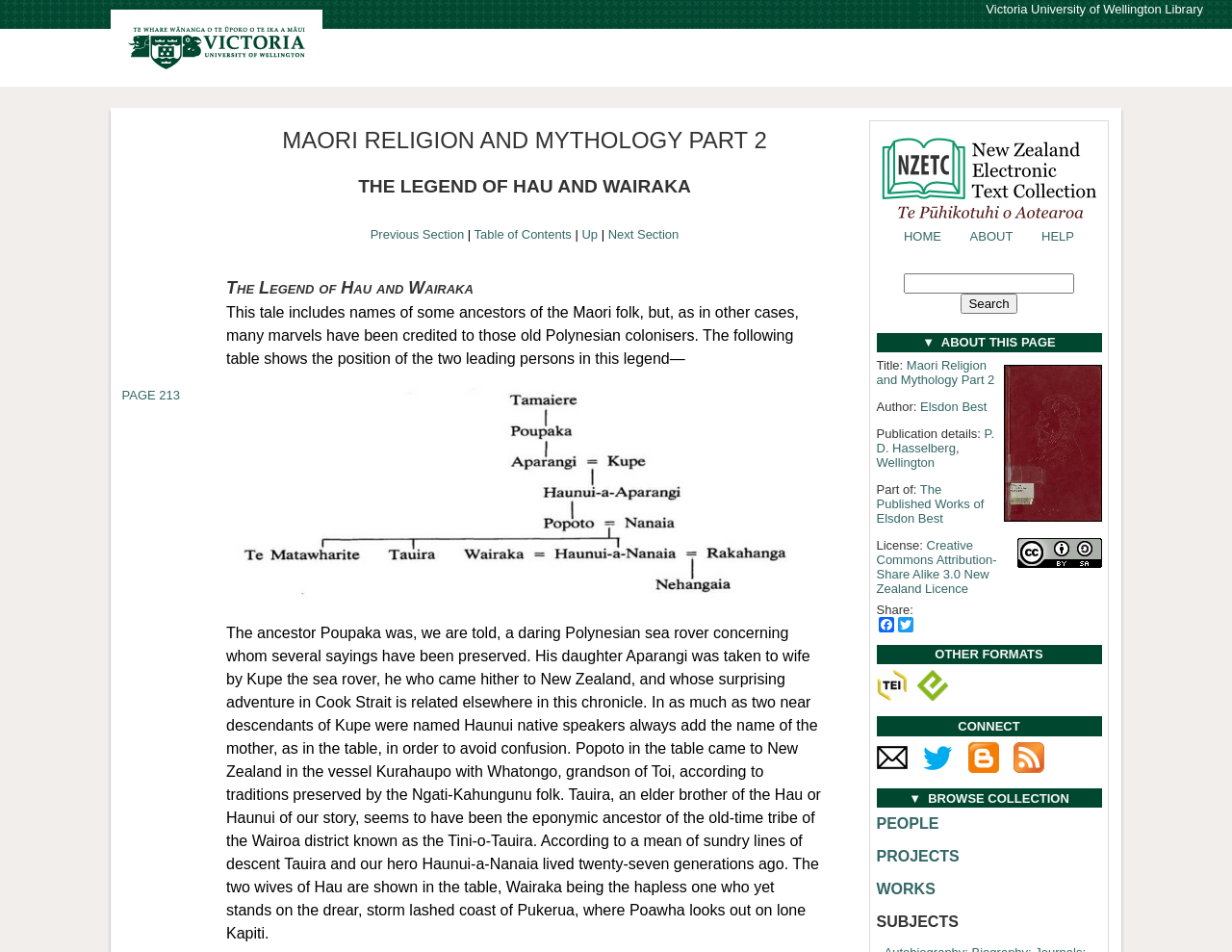Determine the bounding box coordinates of the clickable region to follow the instruction: "View the family tree".

[0.188, 0.616, 0.663, 0.633]